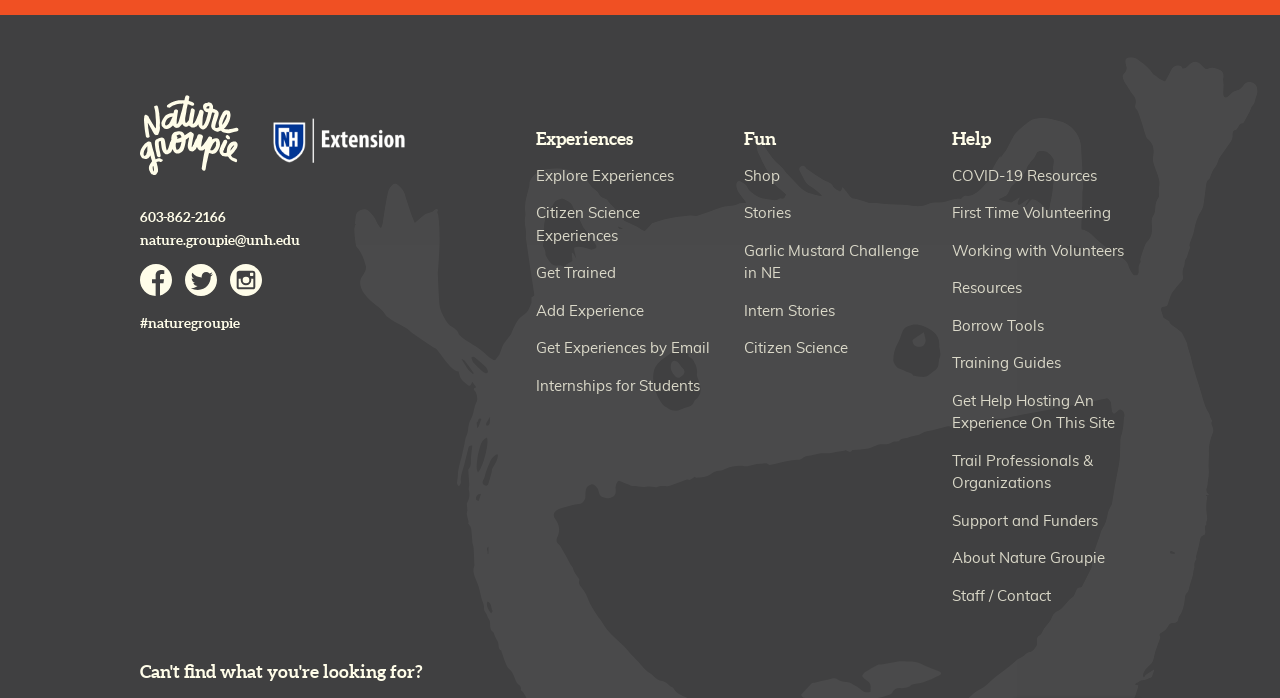Locate the bounding box coordinates of the element I should click to achieve the following instruction: "Explore 'Citizen Science Experiences'".

[0.419, 0.295, 0.5, 0.349]